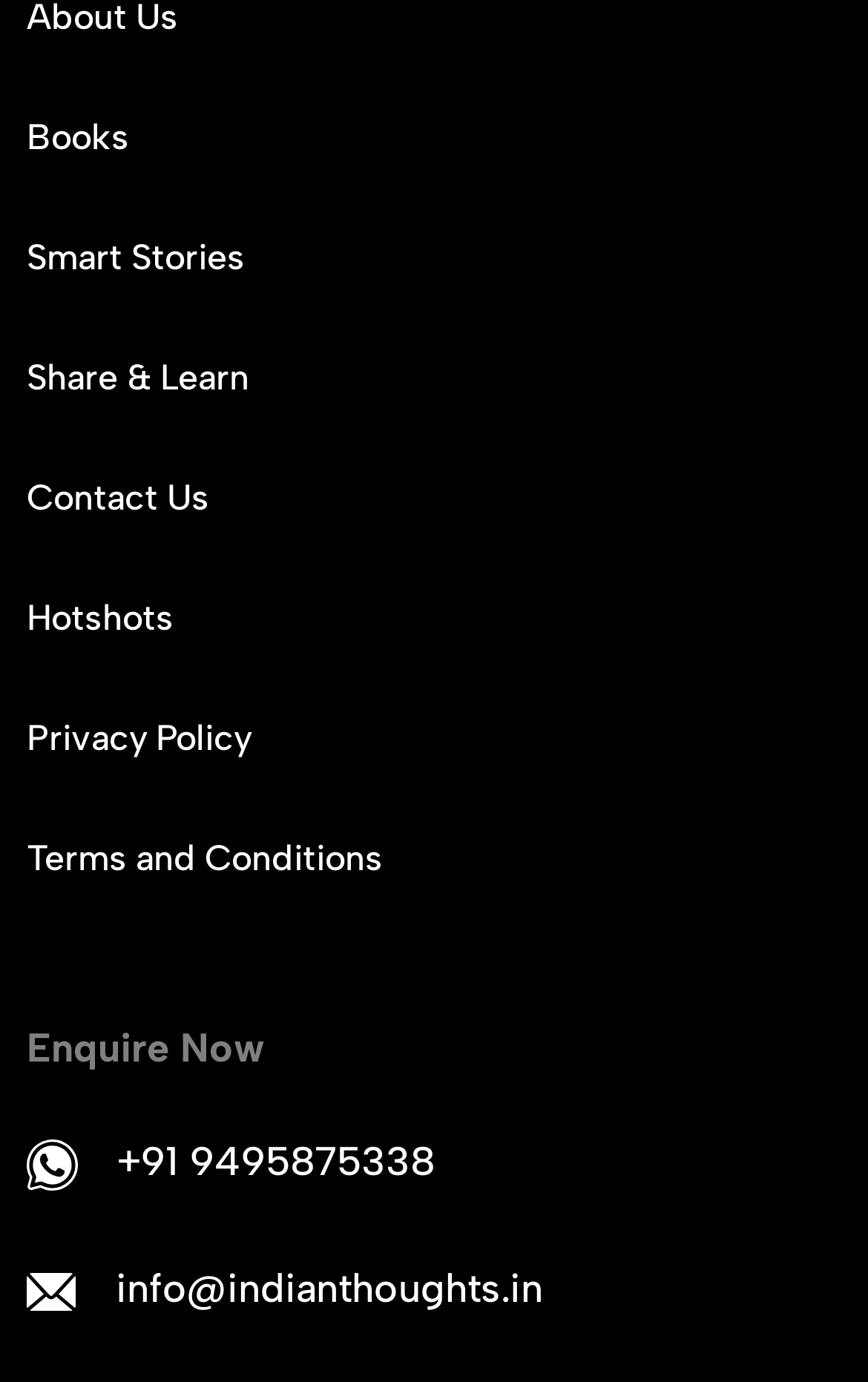Determine the bounding box coordinates for the area that should be clicked to carry out the following instruction: "Click on whatsapp logo".

[0.031, 0.824, 0.091, 0.861]